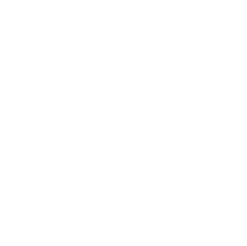Provide a comprehensive description of the image.

The image features a placeholder resembling a product icon, likely representing a "NON-STICK TONG." This kitchen utensil is designed for efficient cooking, allowing users to handle food without sticking, making it a practical addition to any culinary setup. Positioned within a section showcasing related products, the non-stick tong is grouped with various items, including a "Slim Compact Soap Pump," a "Dish Cleaning Brush with Handle," and a "Burger Press." These products are available for purchase, emphasizing convenience and functionality for everyday tasks in the kitchen.